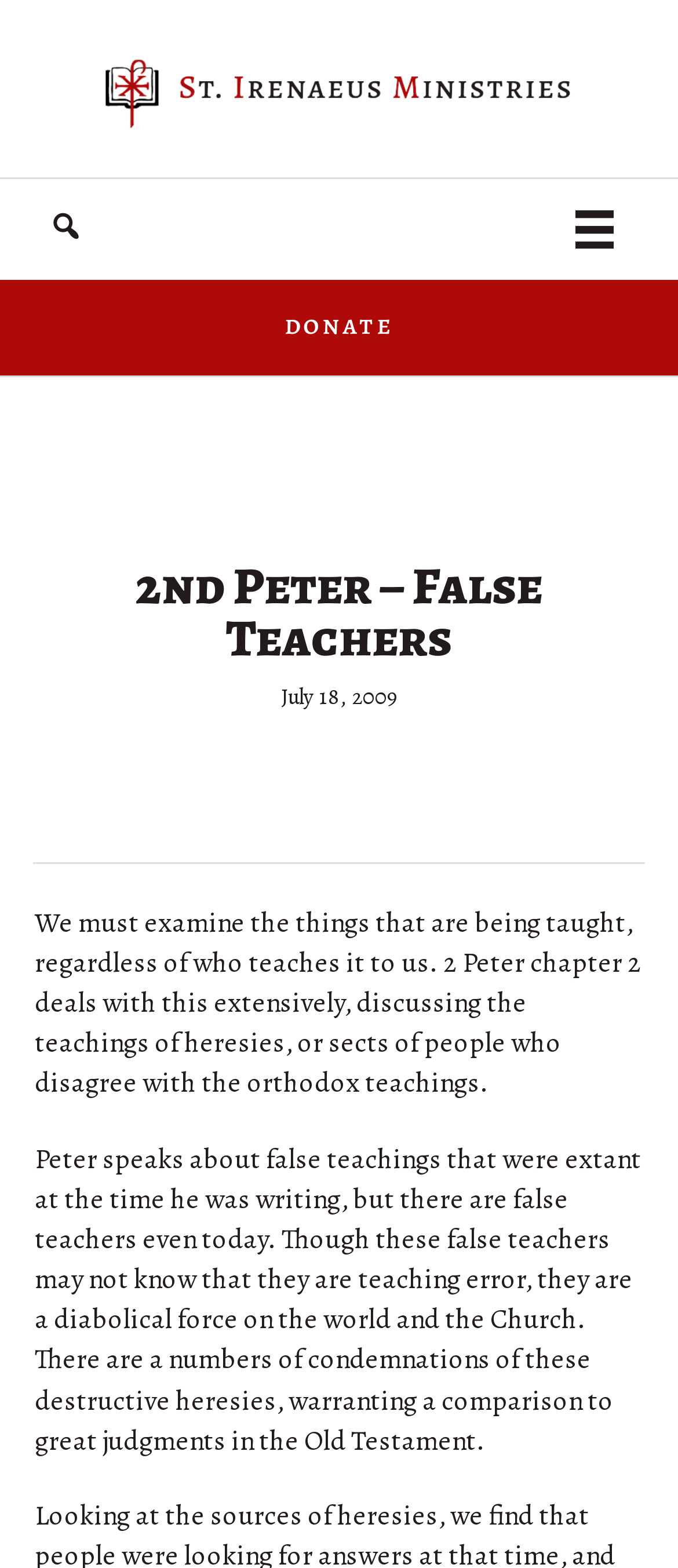Answer the following in one word or a short phrase: 
What is the purpose of the false teachers?

diabolical force